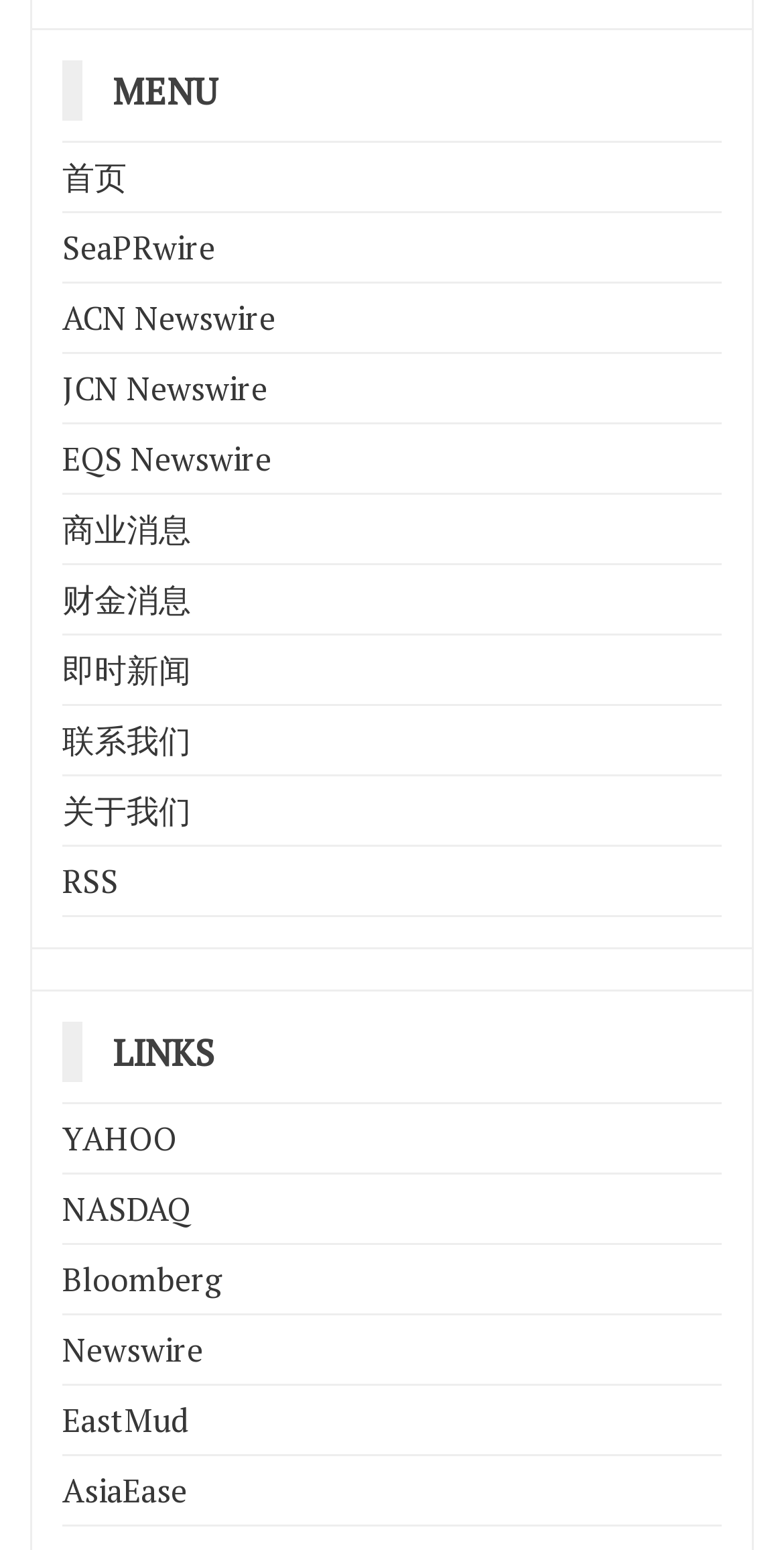Locate the bounding box of the UI element based on this description: "关于我们". Provide four float numbers between 0 and 1 as [left, top, right, bottom].

[0.079, 0.509, 0.244, 0.537]